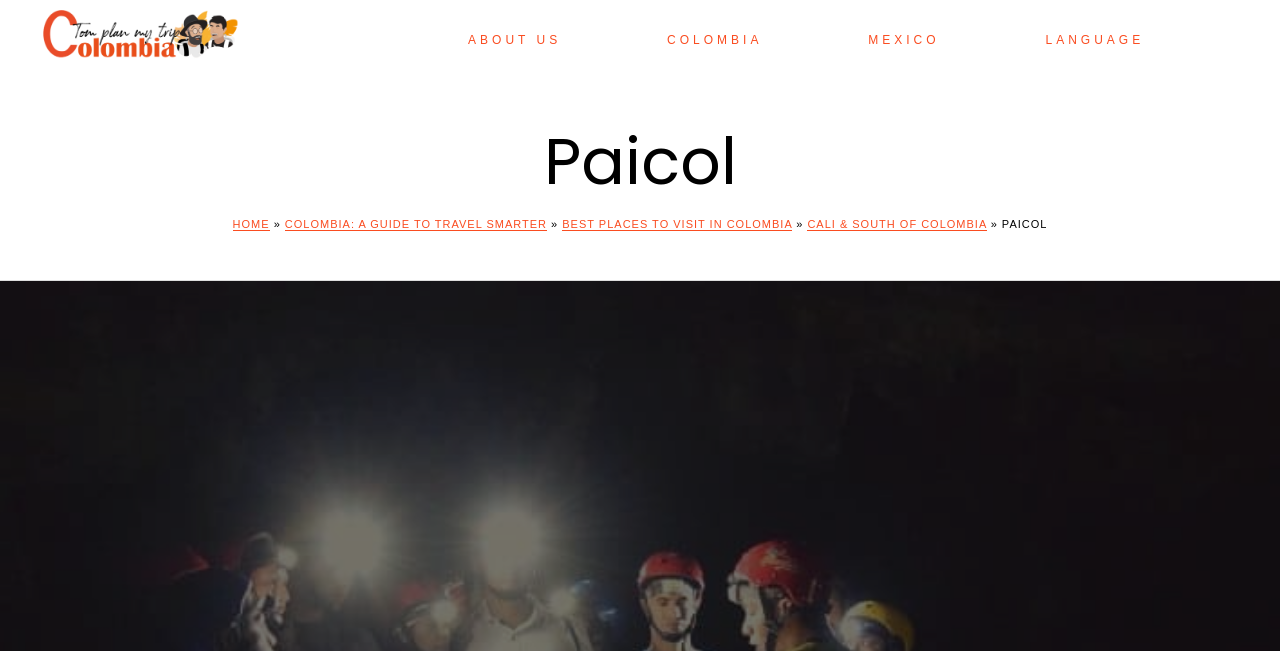Based on the image, provide a detailed response to the question:
What is the name of the travel guide website?

I determined the answer by looking at the link element with the text 'Tomplanmytrip: Colombia & Mexico' at the top of the webpage, which suggests that Tomplanmytrip is the name of the travel guide website.